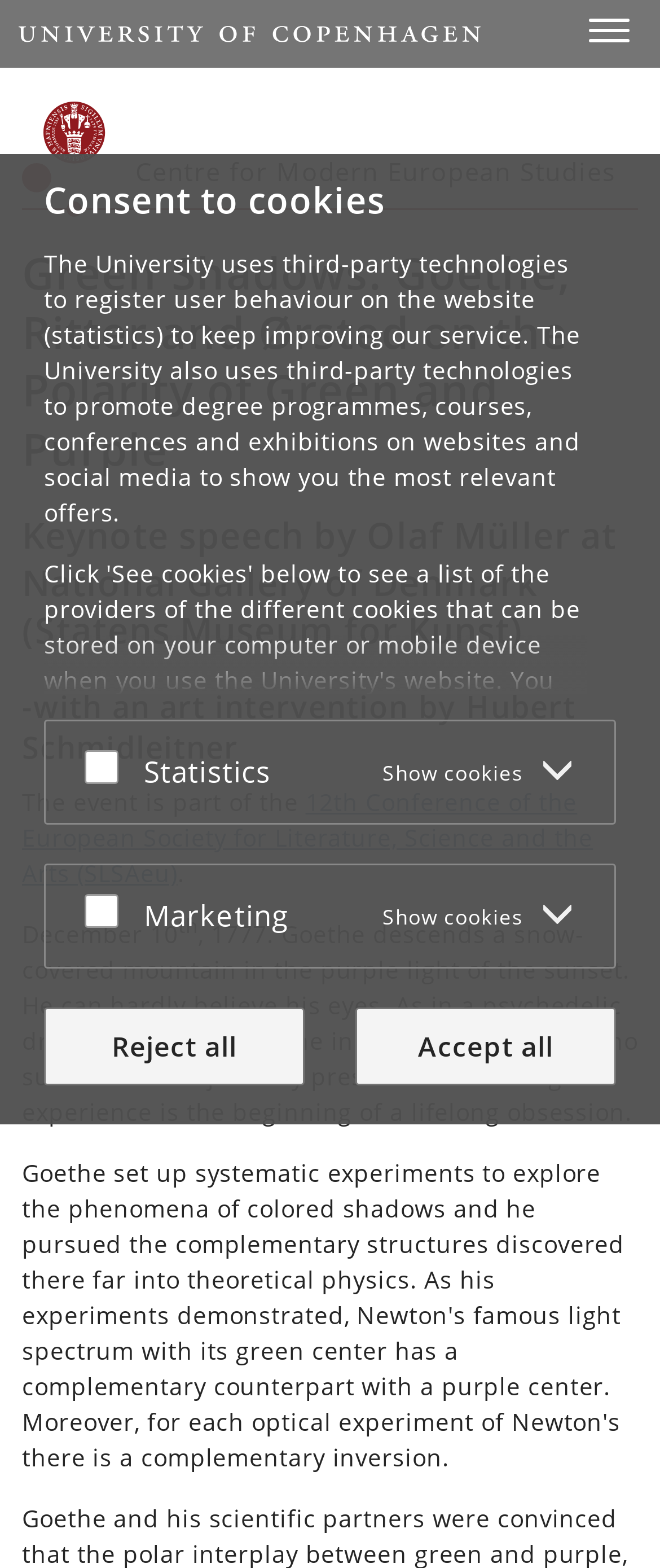Please indicate the bounding box coordinates for the clickable area to complete the following task: "Click the 'Toggle navigation' button". The coordinates should be specified as four float numbers between 0 and 1, i.e., [left, top, right, bottom].

[0.872, 0.005, 0.974, 0.033]